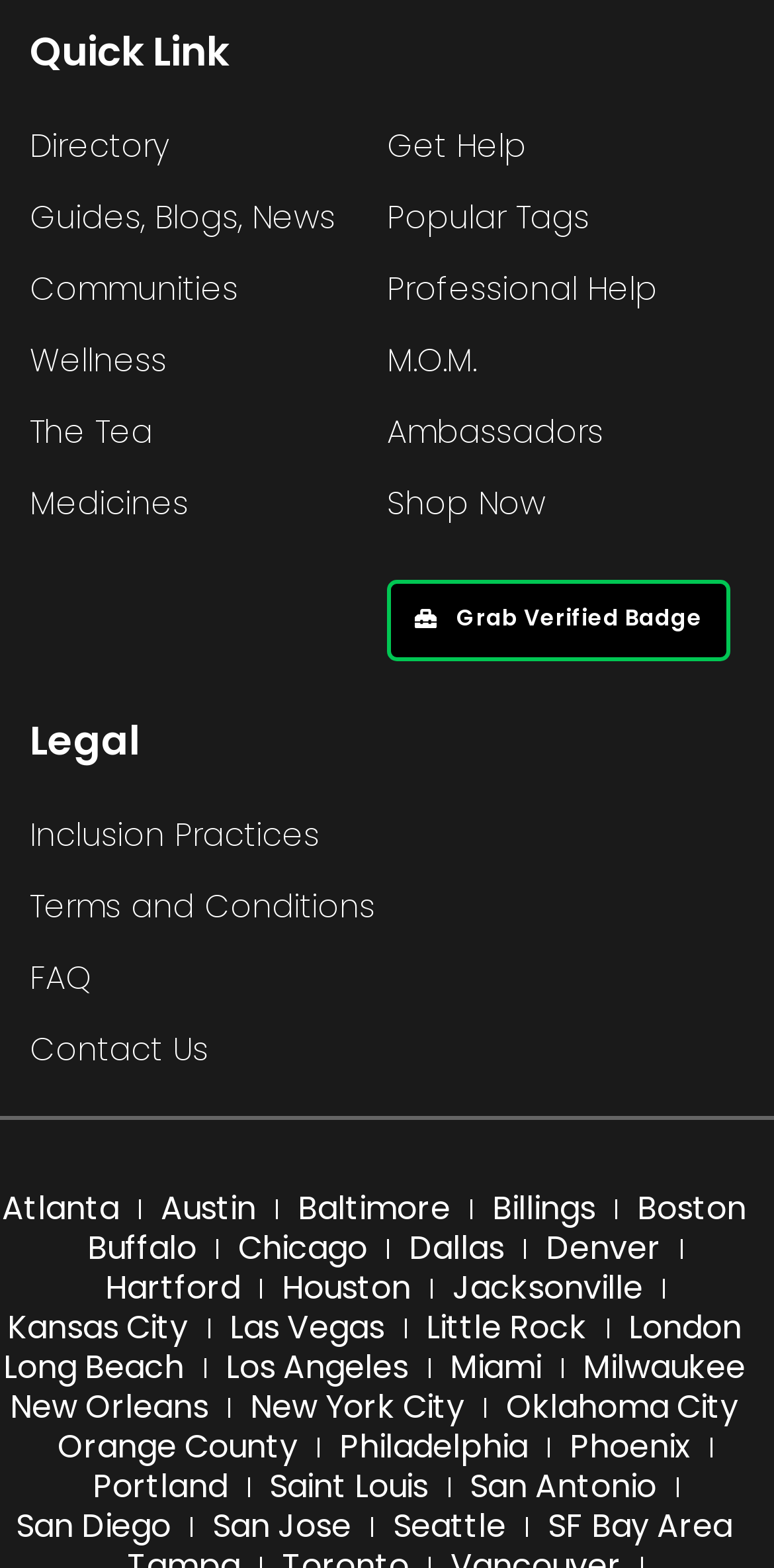Utilize the details in the image to give a detailed response to the question: How many columns of links are there?

There are two columns of links because I observed that the links are divided into two sections, one on the left and one on the right, with different sets of links in each column.